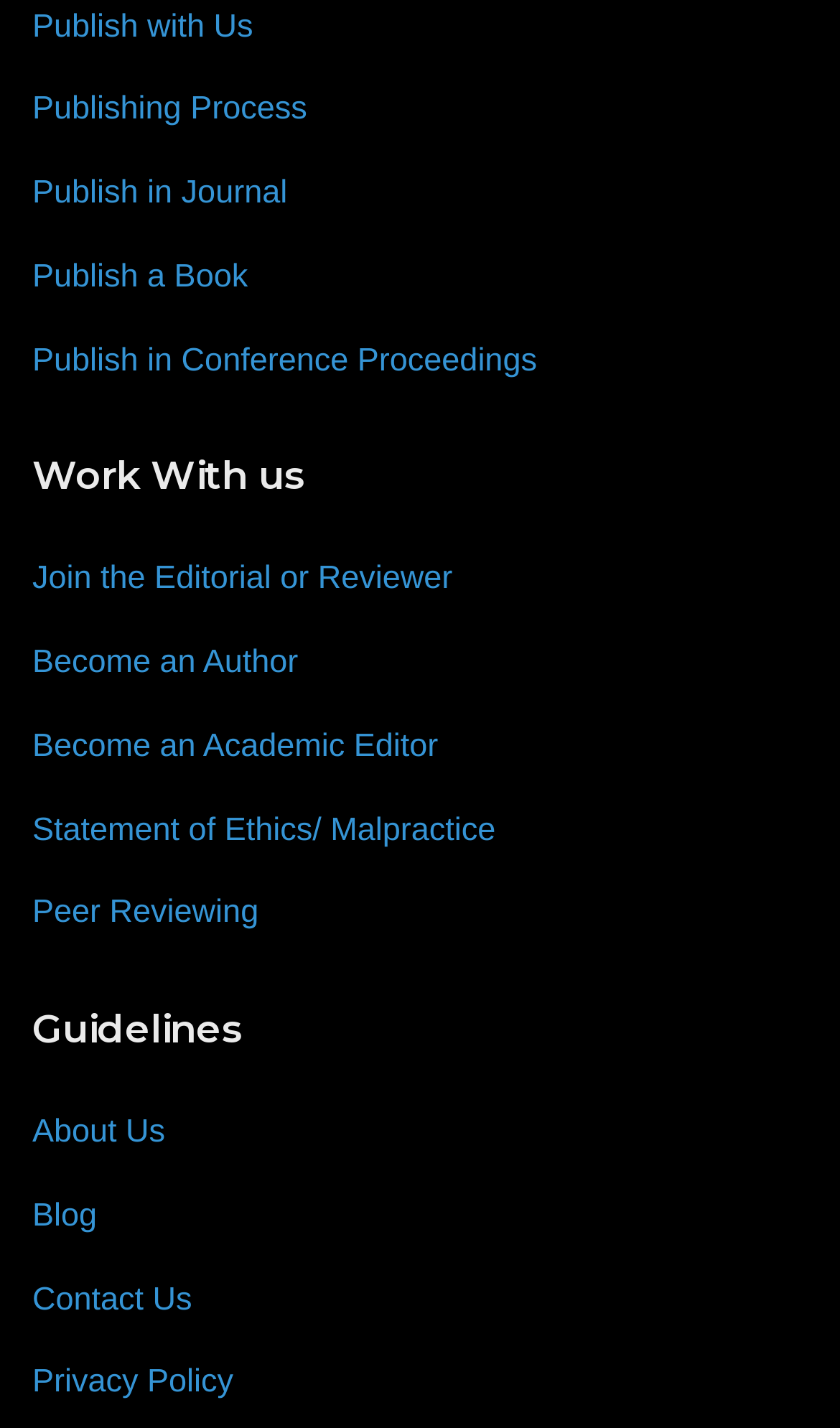Predict the bounding box for the UI component with the following description: "Become an Author".

[0.038, 0.451, 0.355, 0.479]